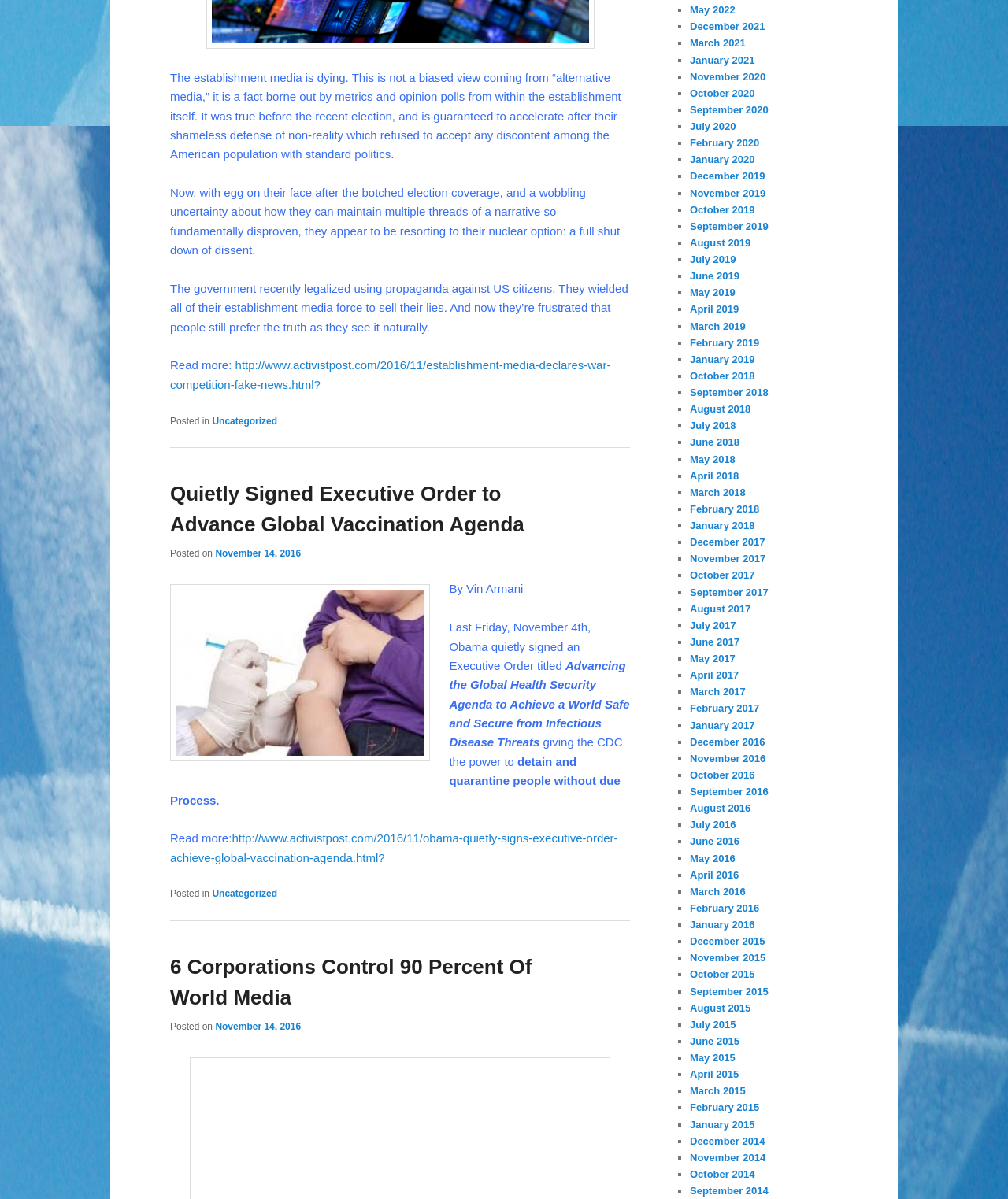Who signed an Executive Order on November 4th, 2016?
Observe the image and answer the question with a one-word or short phrase response.

Obama